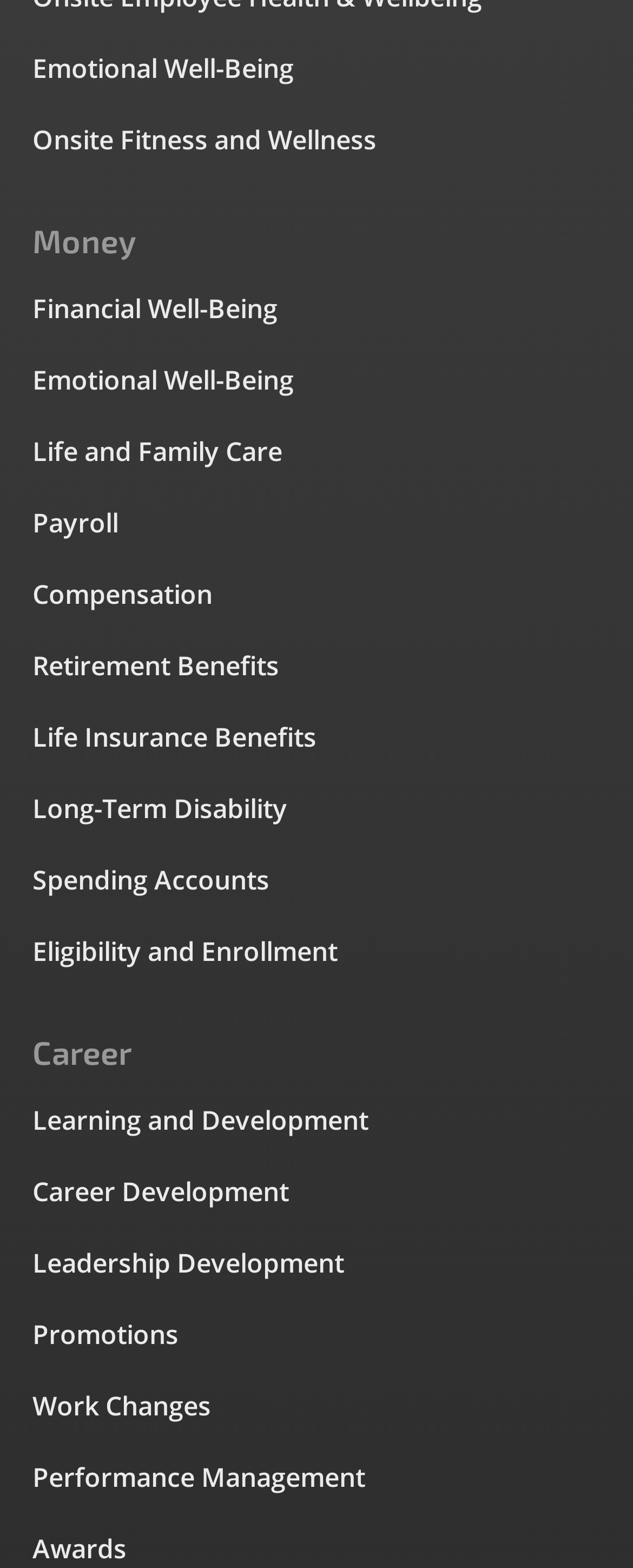What is the last link on the webpage?
Look at the image and provide a short answer using one word or a phrase.

Awards